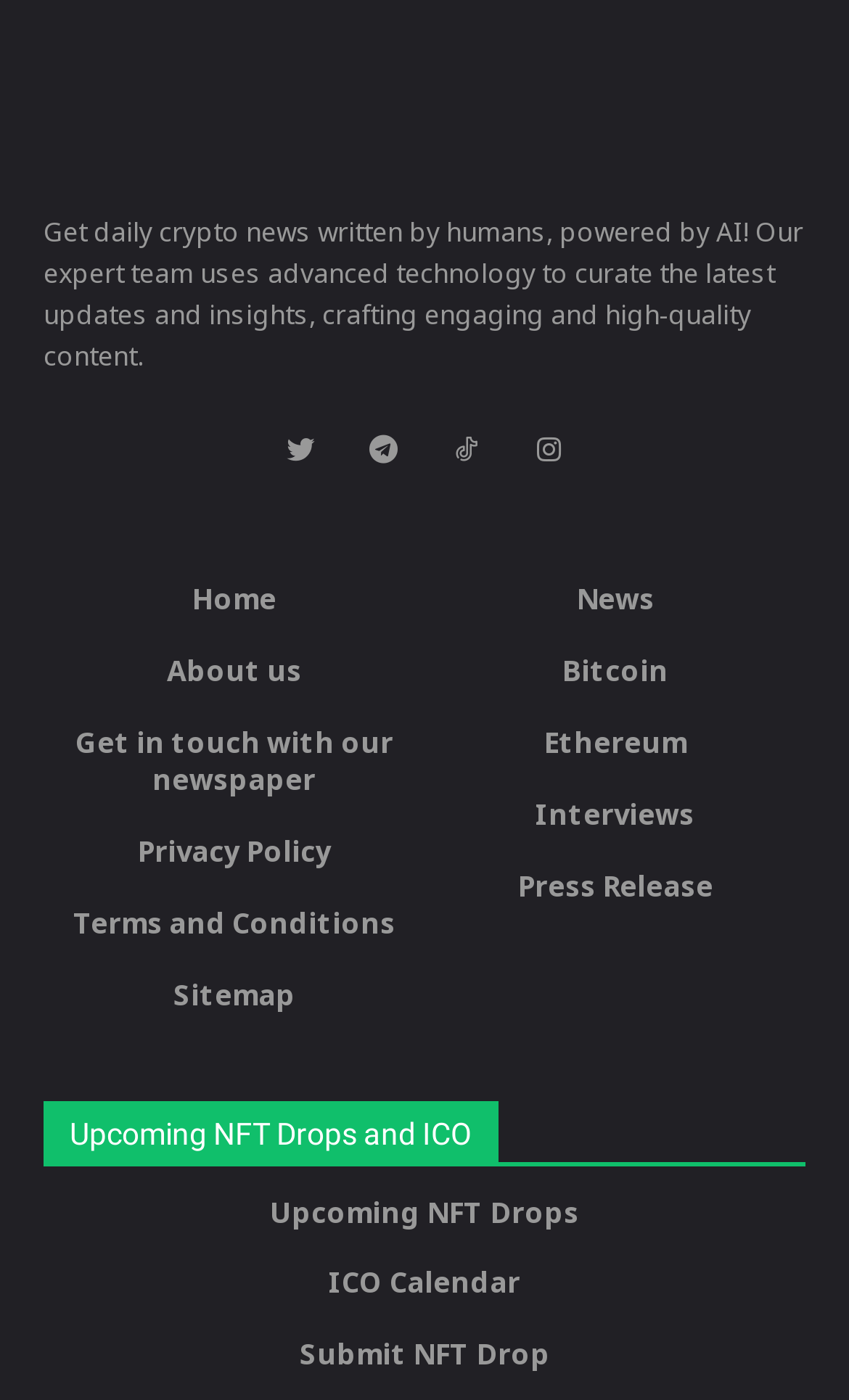Identify the bounding box coordinates for the region of the element that should be clicked to carry out the instruction: "View the latest news". The bounding box coordinates should be four float numbers between 0 and 1, i.e., [left, top, right, bottom].

[0.5, 0.416, 0.949, 0.442]